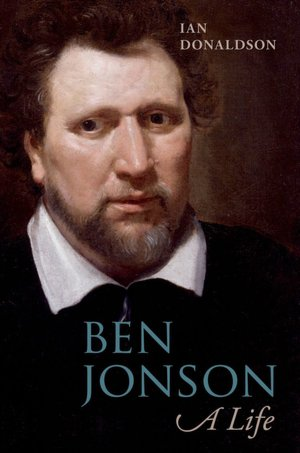Use the information in the screenshot to answer the question comprehensively: What is the focus of the book?

The caption indicates that the book is a biography, as the title 'A Life' suggests a biographical focus, and the text explores Jonson's life and works.